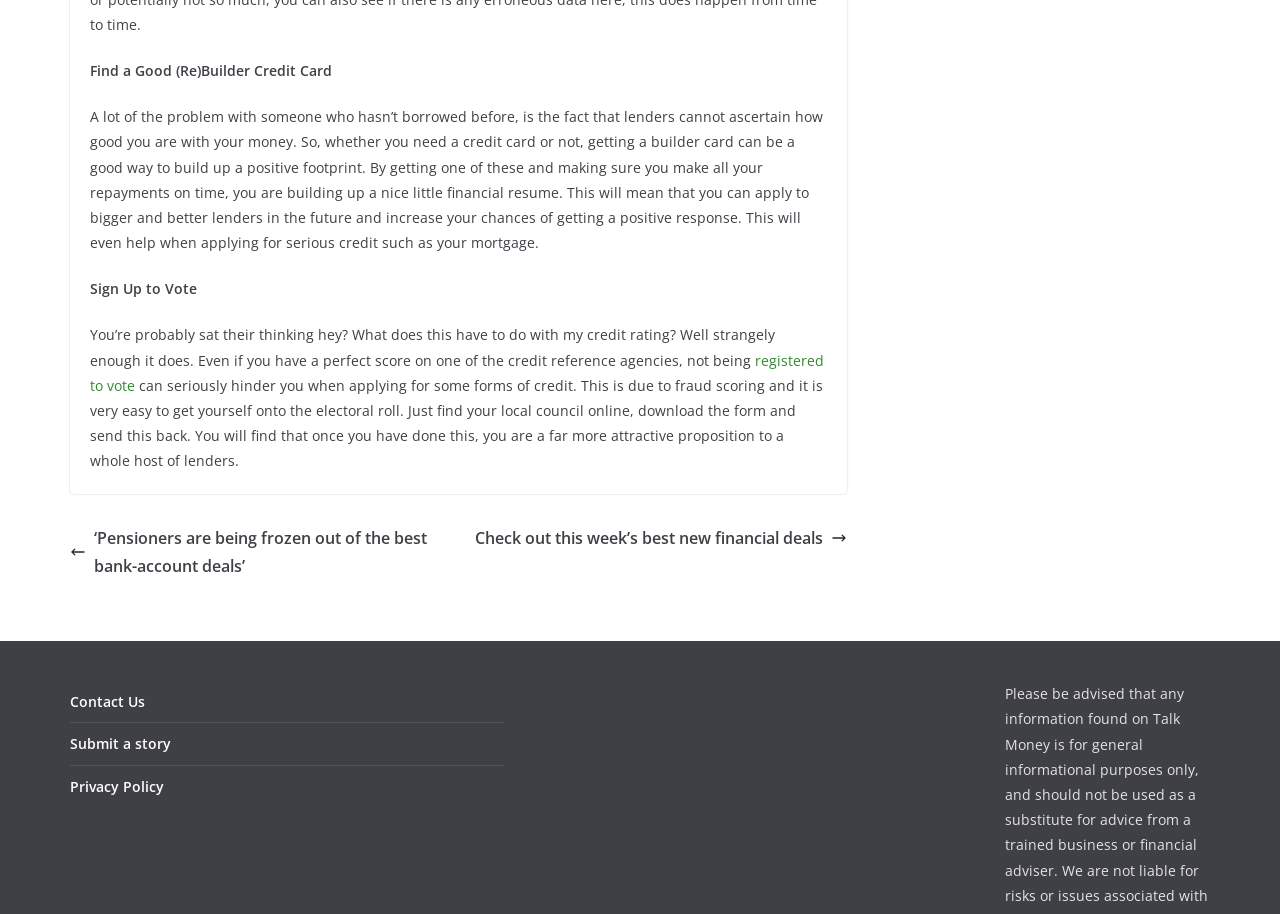What is the purpose of the 'Contact Us' link?
Based on the screenshot, provide your answer in one word or phrase.

To get in touch with the website